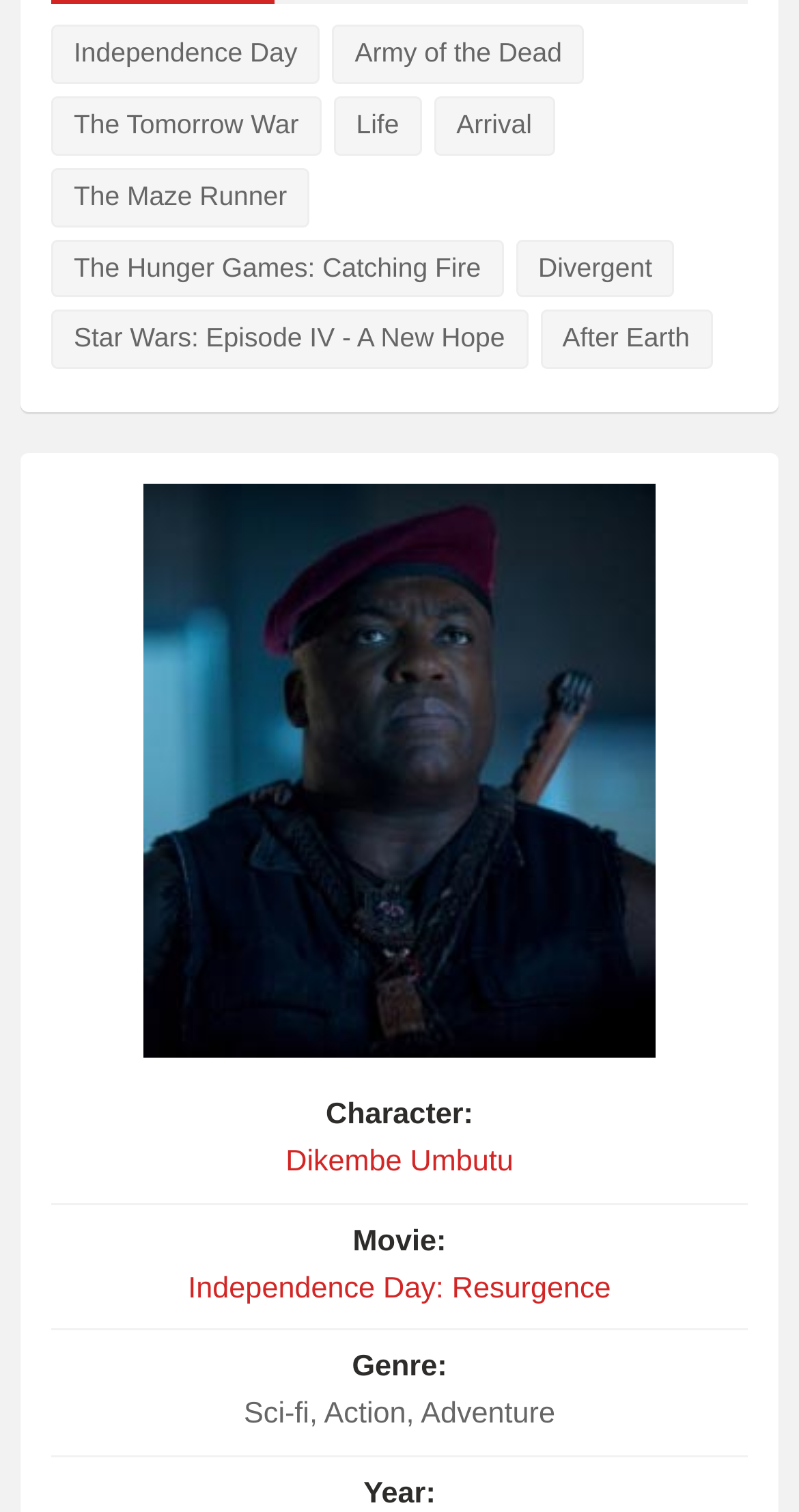What is the year of the movie Independence Day: Resurgence? Examine the screenshot and reply using just one word or a brief phrase.

Not specified